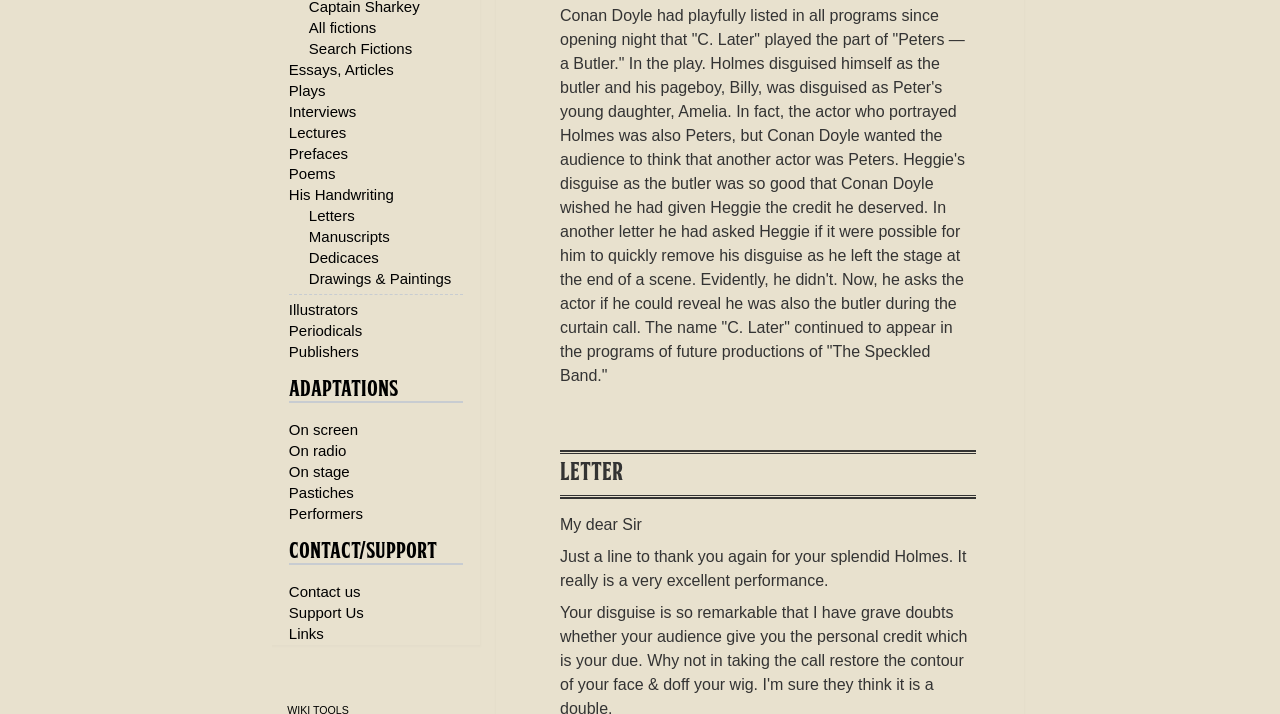Given the description "Dedicaces", determine the bounding box of the corresponding UI element.

[0.241, 0.349, 0.296, 0.373]